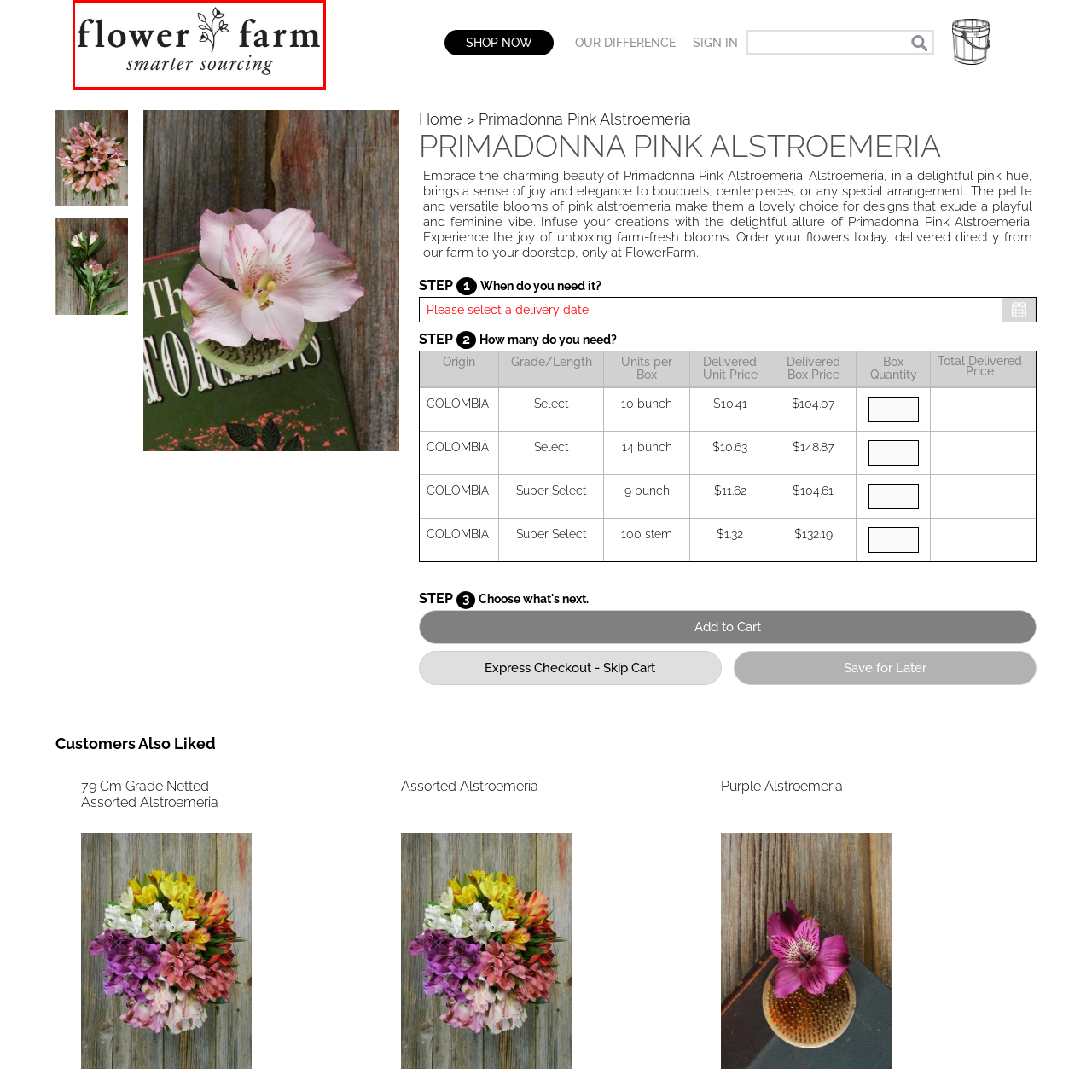Focus on the image encased in the red box and respond to the question with a single word or phrase:
What does the tagline 'smarter sourcing' emphasize?

Quality and sustainability